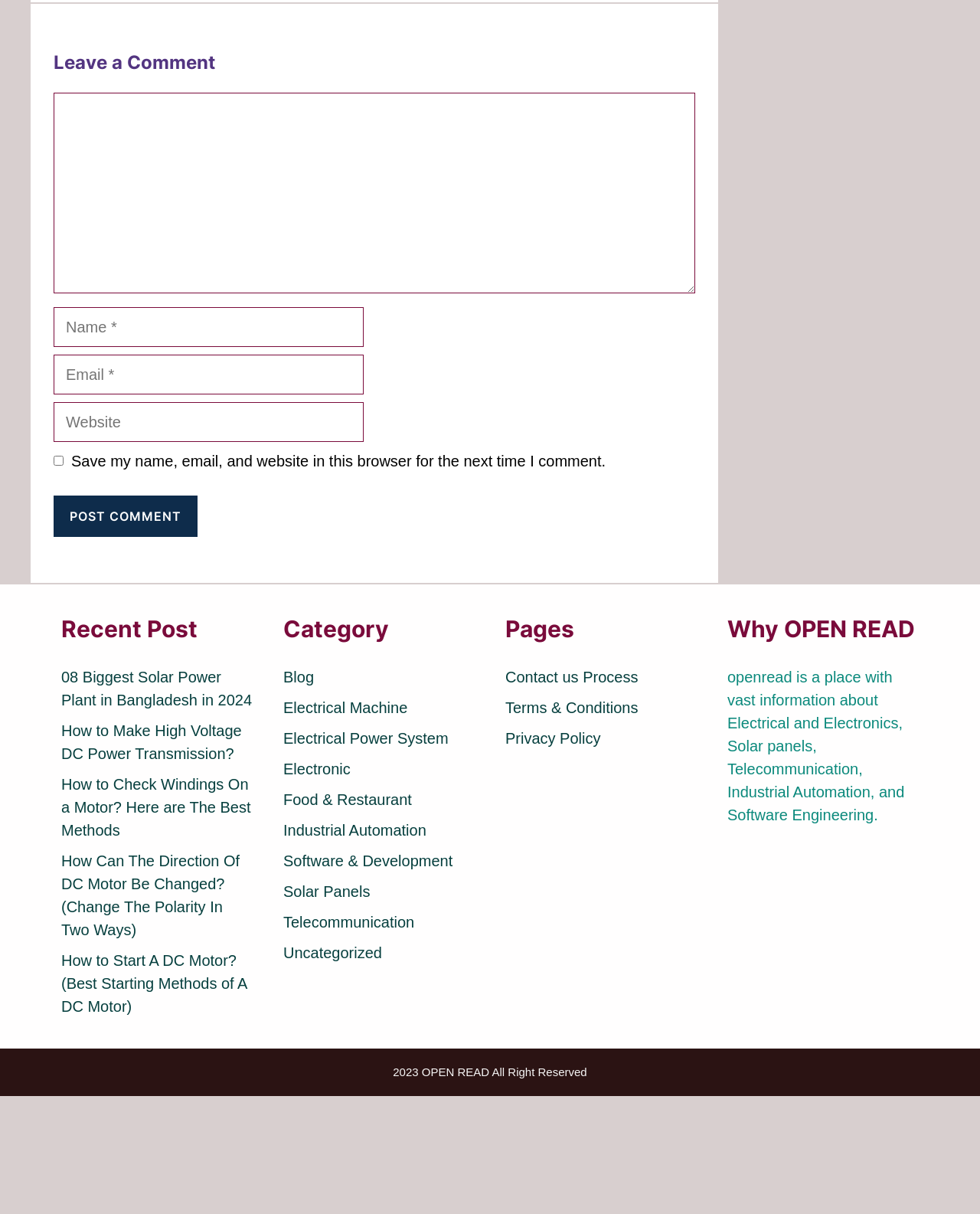Respond to the question below with a single word or phrase:
What is the title of the section that contains the links 'Contact us Process', 'Terms & Conditions', and 'Privacy Policy'?

Pages